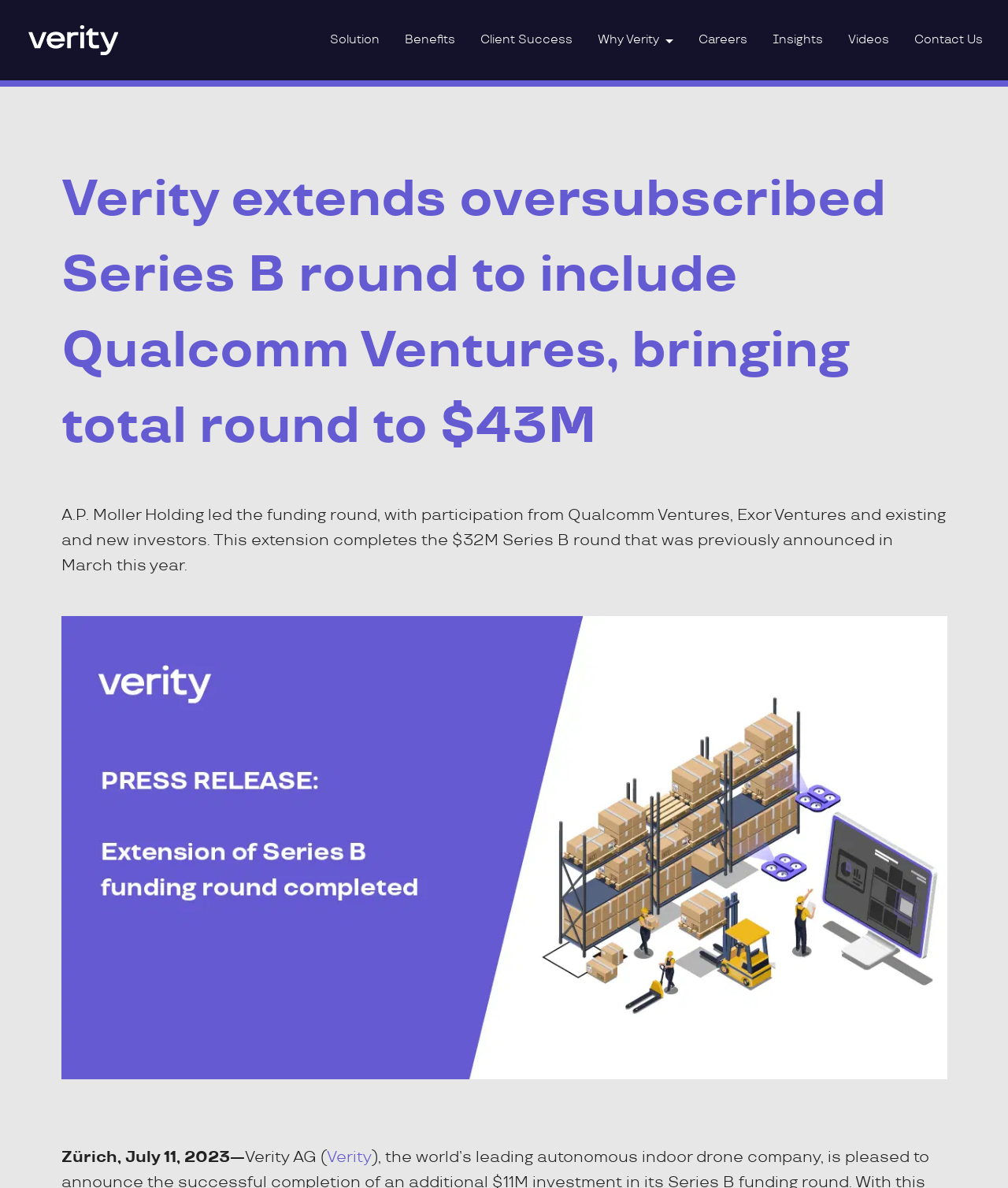Identify the bounding box coordinates for the UI element that matches this description: "Verity".

[0.324, 0.966, 0.368, 0.982]